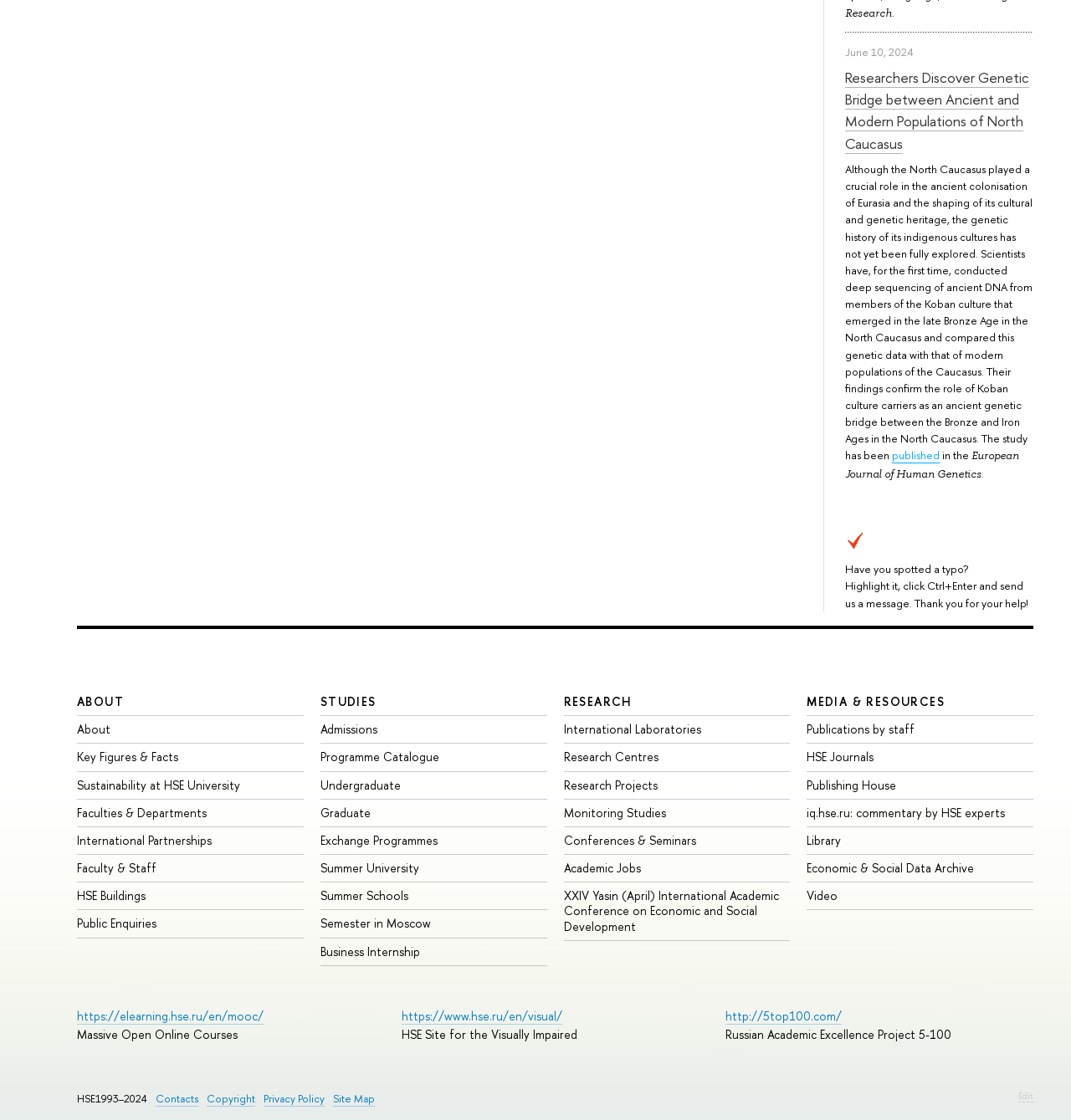Can you determine the bounding box coordinates of the area that needs to be clicked to fulfill the following instruction: "Read about researchers discovering genetic bridge between ancient and modern populations of North Caucasus"?

[0.789, 0.06, 0.961, 0.137]